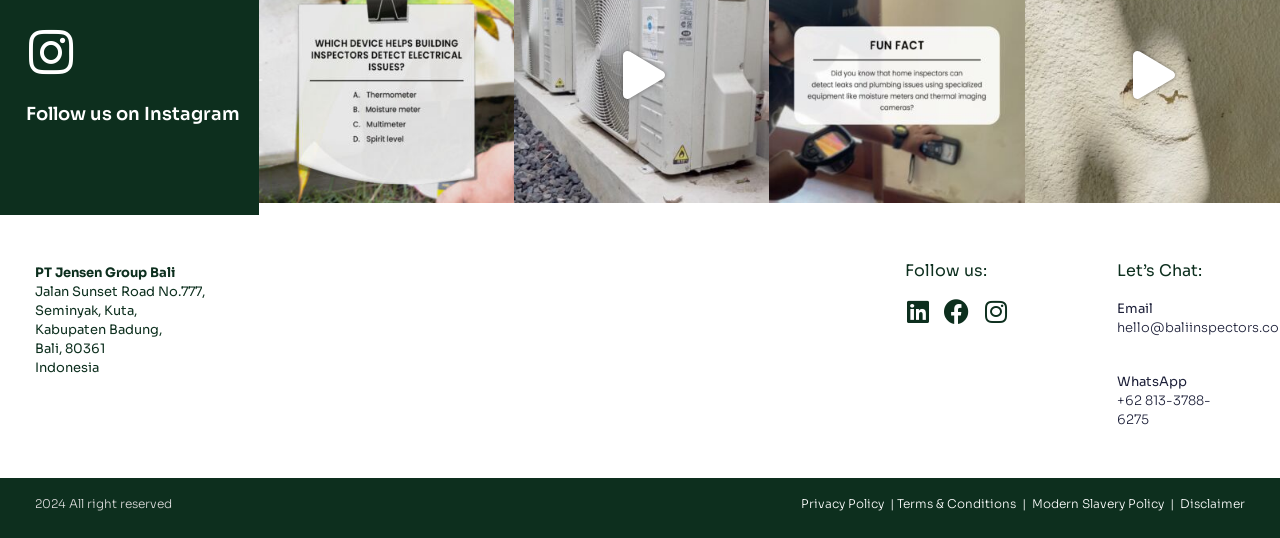How many policy links are provided?
Ensure your answer is thorough and detailed.

The policy links are located at the bottom of the webpage, and there are four links provided, which are 'Privacy Policy', 'Terms & Conditions', 'Modern Slavery Policy', and 'Disclaimer'.